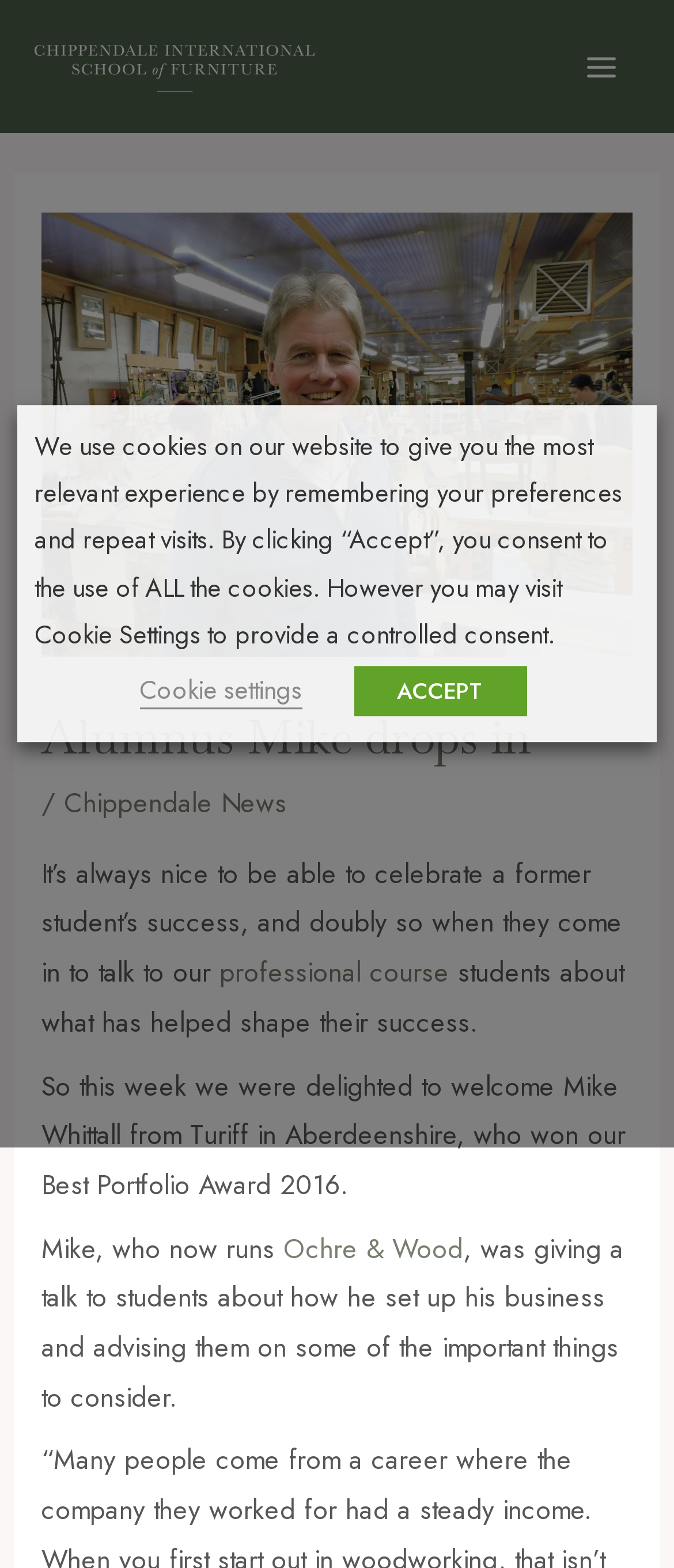Extract the bounding box coordinates for the UI element described by the text: "alt="Chippendale School of Furniture"". The coordinates should be in the form of [left, top, right, bottom] with values between 0 and 1.

[0.051, 0.029, 0.467, 0.054]